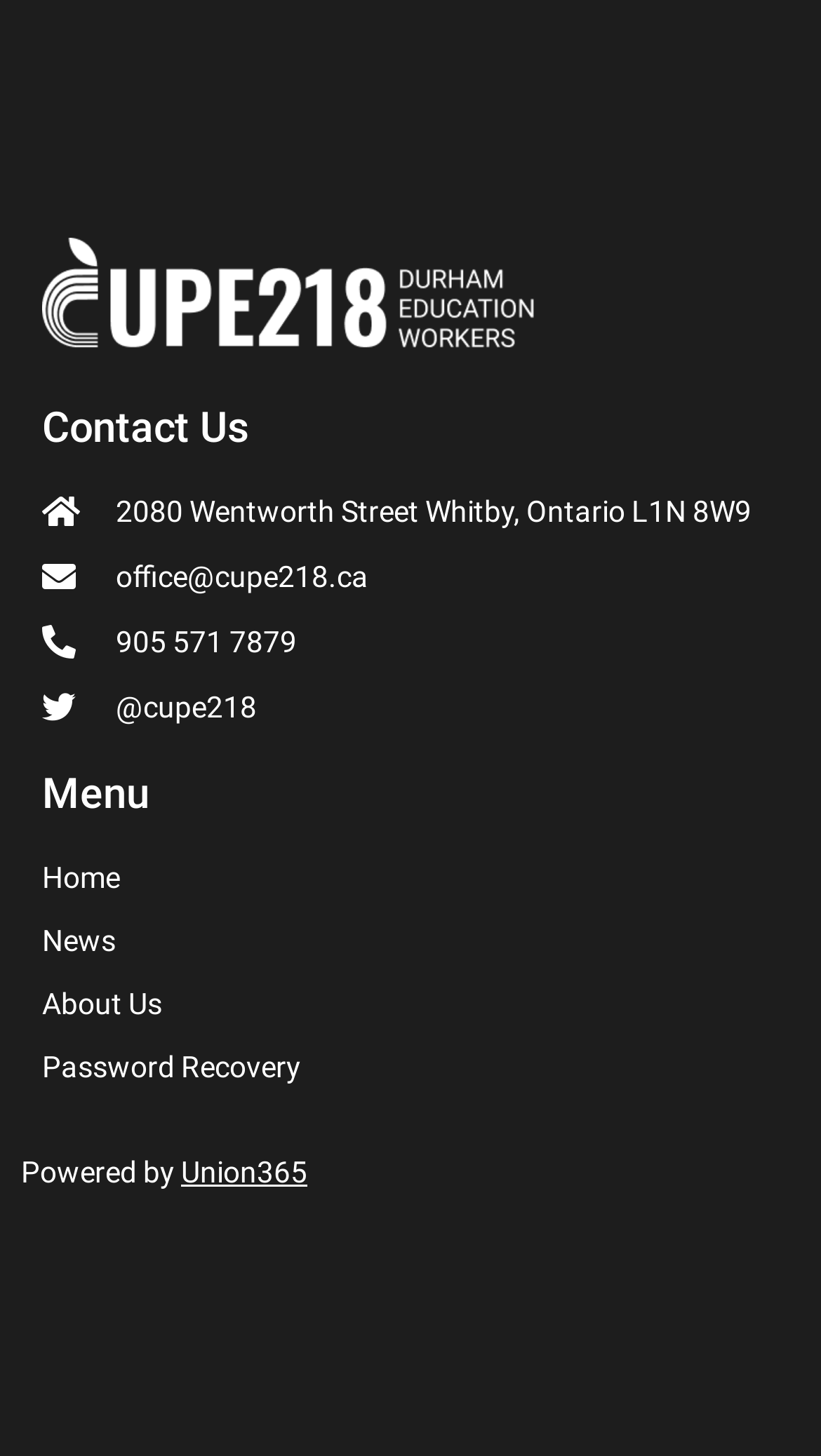What is the name of the organization that powered the website?
Using the image, provide a detailed and thorough answer to the question.

I looked at the bottom of the webpage and found a section that says 'Powered by Union365'. This indicates that the website is powered by Union365.